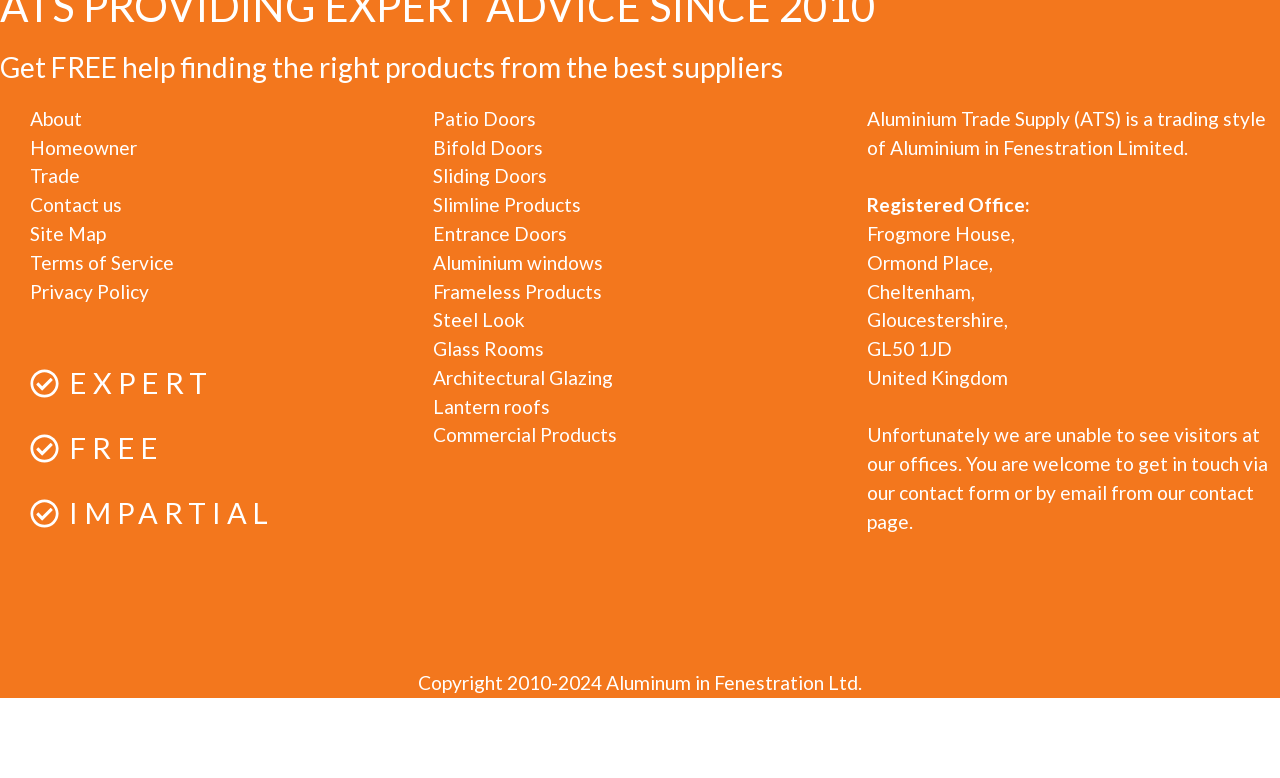Based on the element description "About", predict the bounding box coordinates of the UI element.

[0.023, 0.135, 0.064, 0.172]